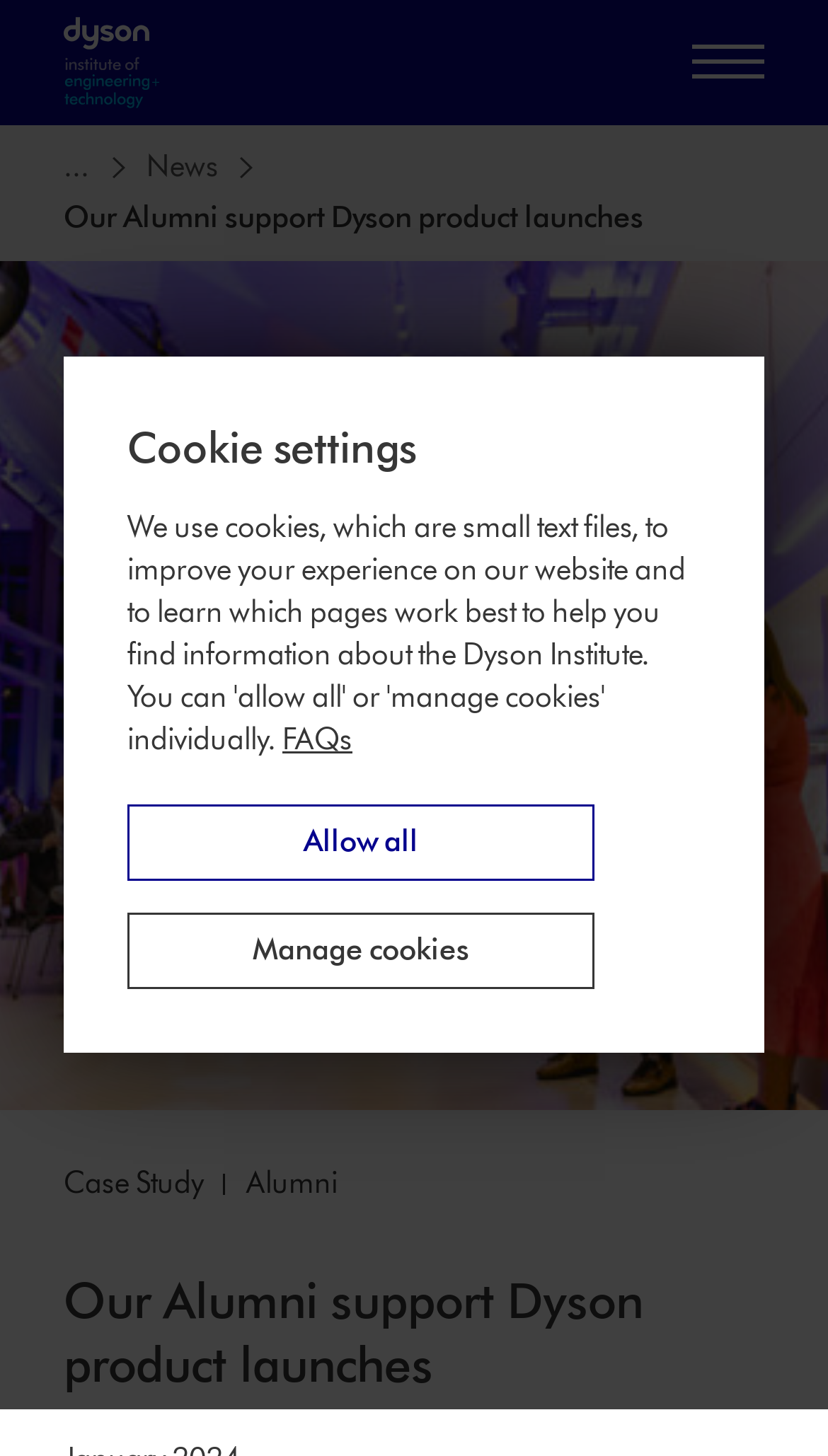What is the theme of the alumni-related content on this webpage?
Provide a concise answer using a single word or phrase based on the image.

Dyson product launches